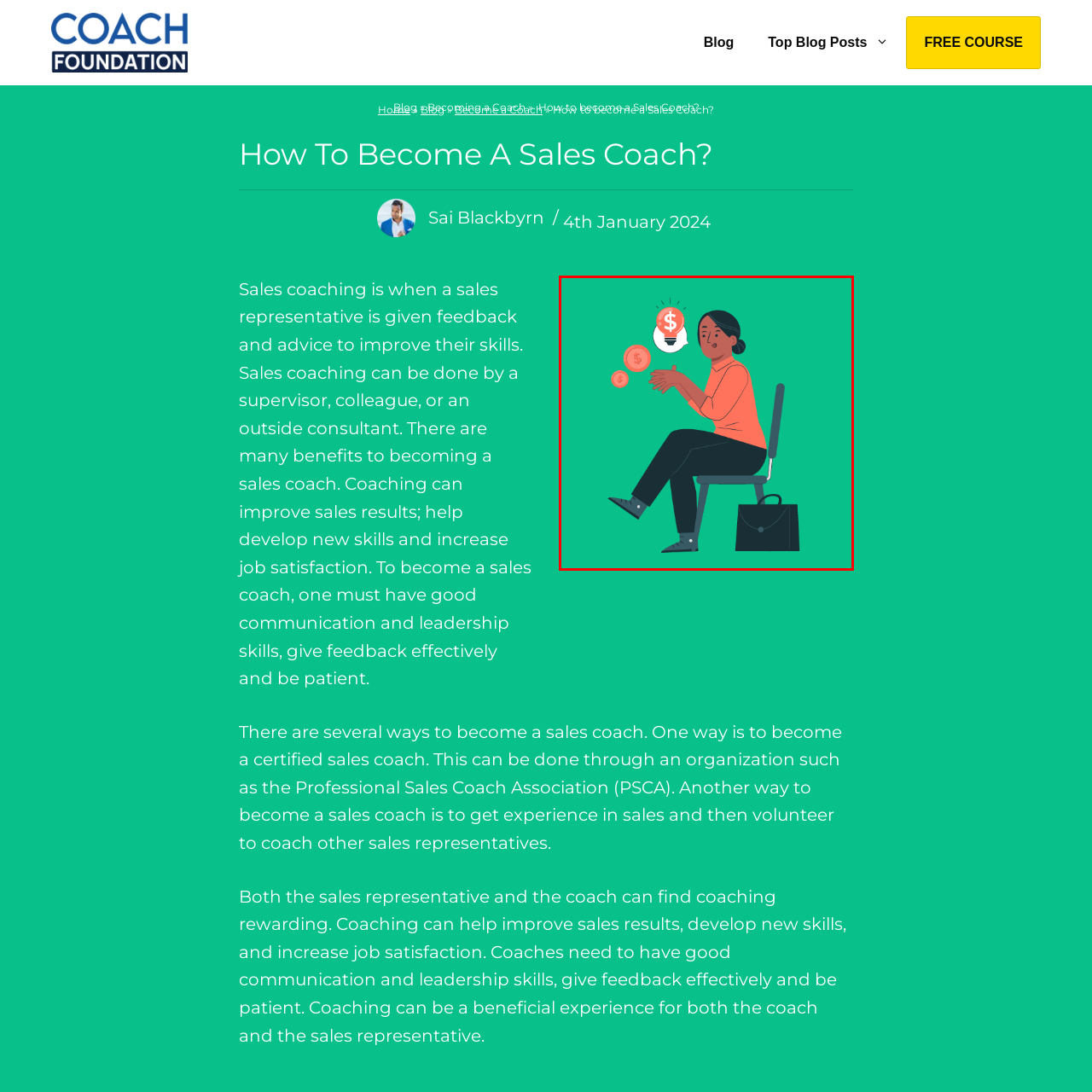Focus your attention on the image enclosed by the red boundary and provide a thorough answer to the question that follows, based on the image details: What is the significance of the light bulb above the woman's head?

The light bulb above the woman's head is a symbolic representation of a bright idea or insight, indicating that she has had a moment of clarity or inspiration, possibly related to sales coaching.